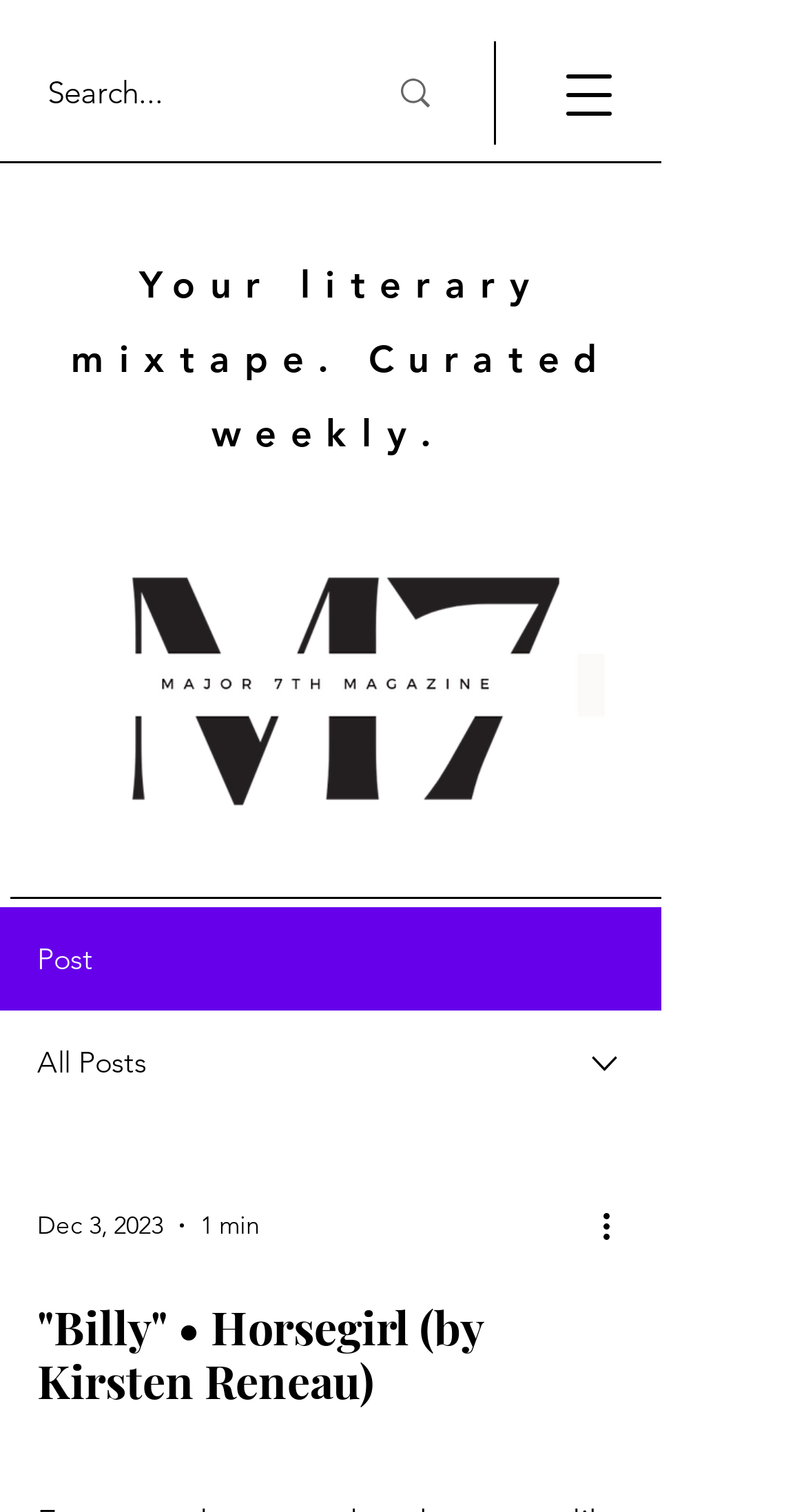What is the format of the search bar?
Your answer should be a single word or phrase derived from the screenshot.

Text input